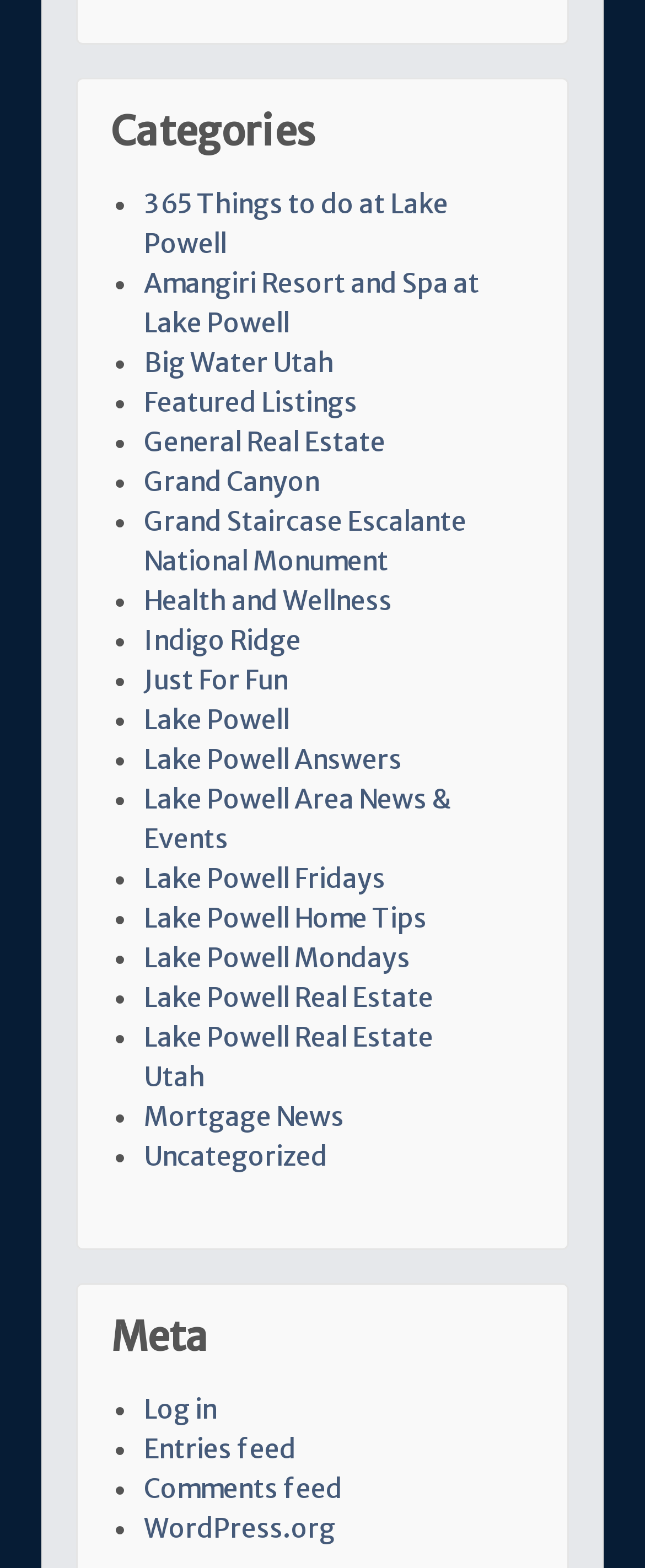Provide the bounding box coordinates of the HTML element described by the text: "Grand Staircase Escalante National Monument".

[0.223, 0.322, 0.723, 0.368]